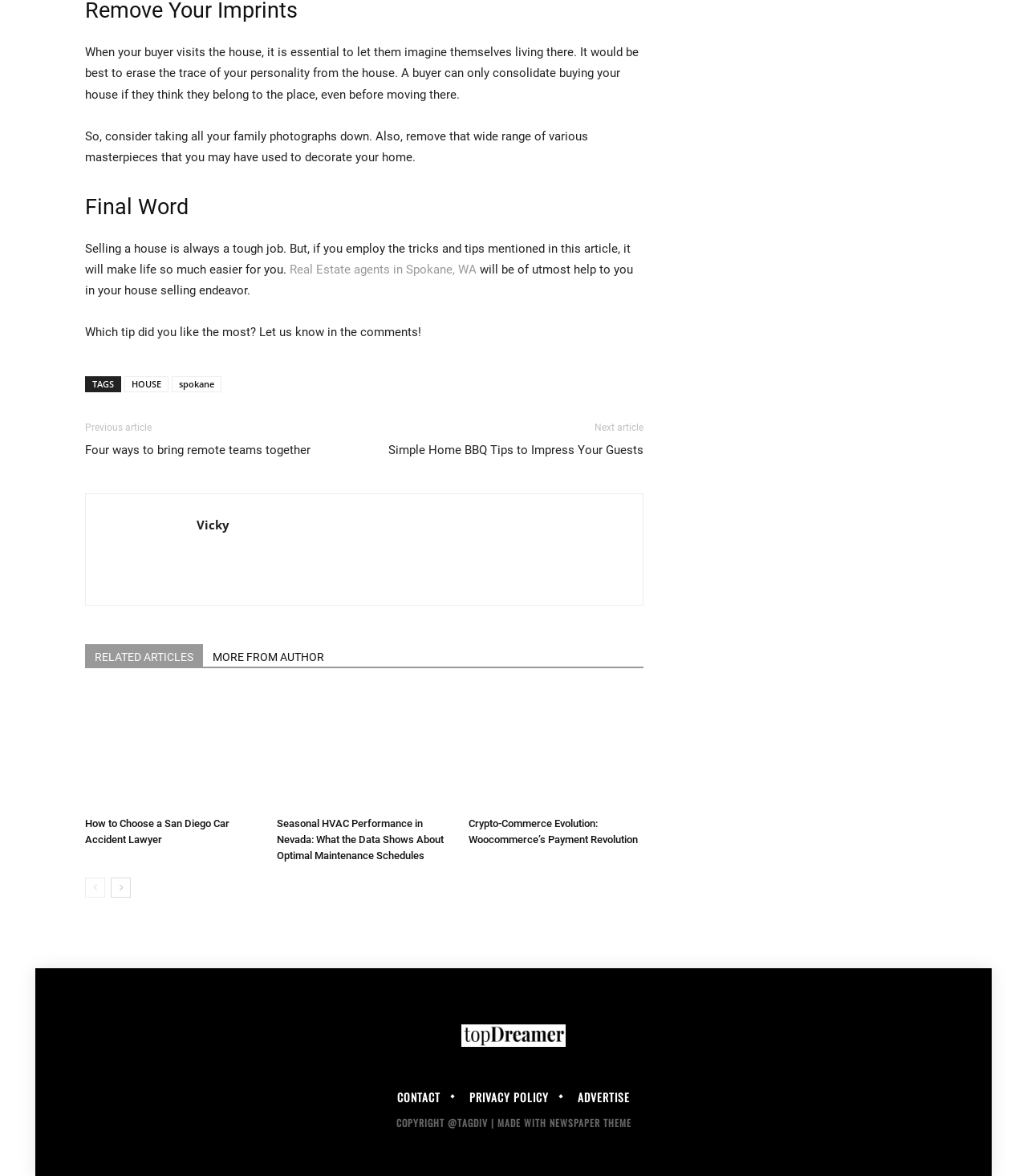Can you give a detailed response to the following question using the information from the image? What is the name of the author of the article?

The name of the author of the article can be found in the footer section, where it is mentioned as 'Vicky'.